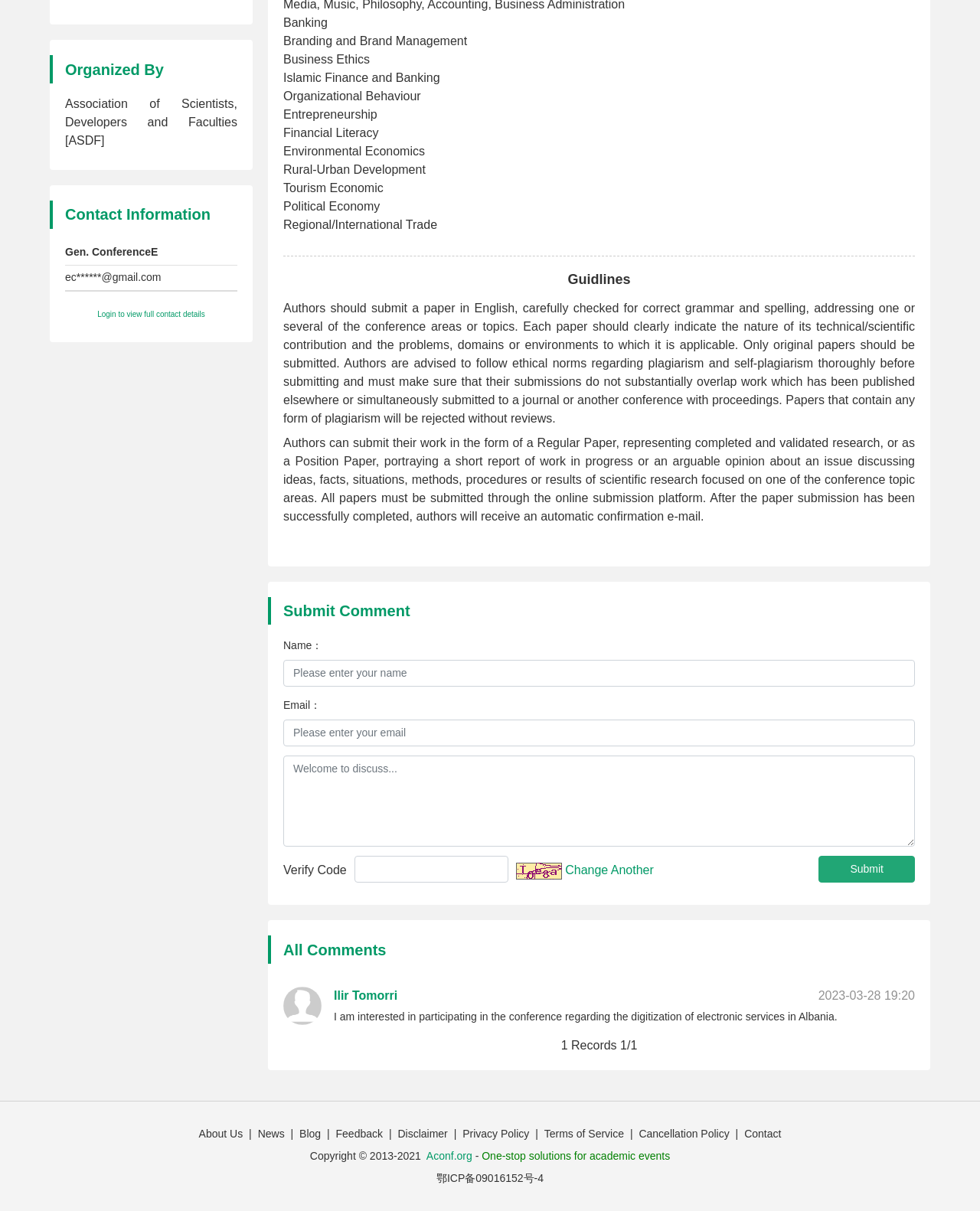Respond with a single word or phrase for the following question: 
What is the contact email address provided?

ec******@gmail.com